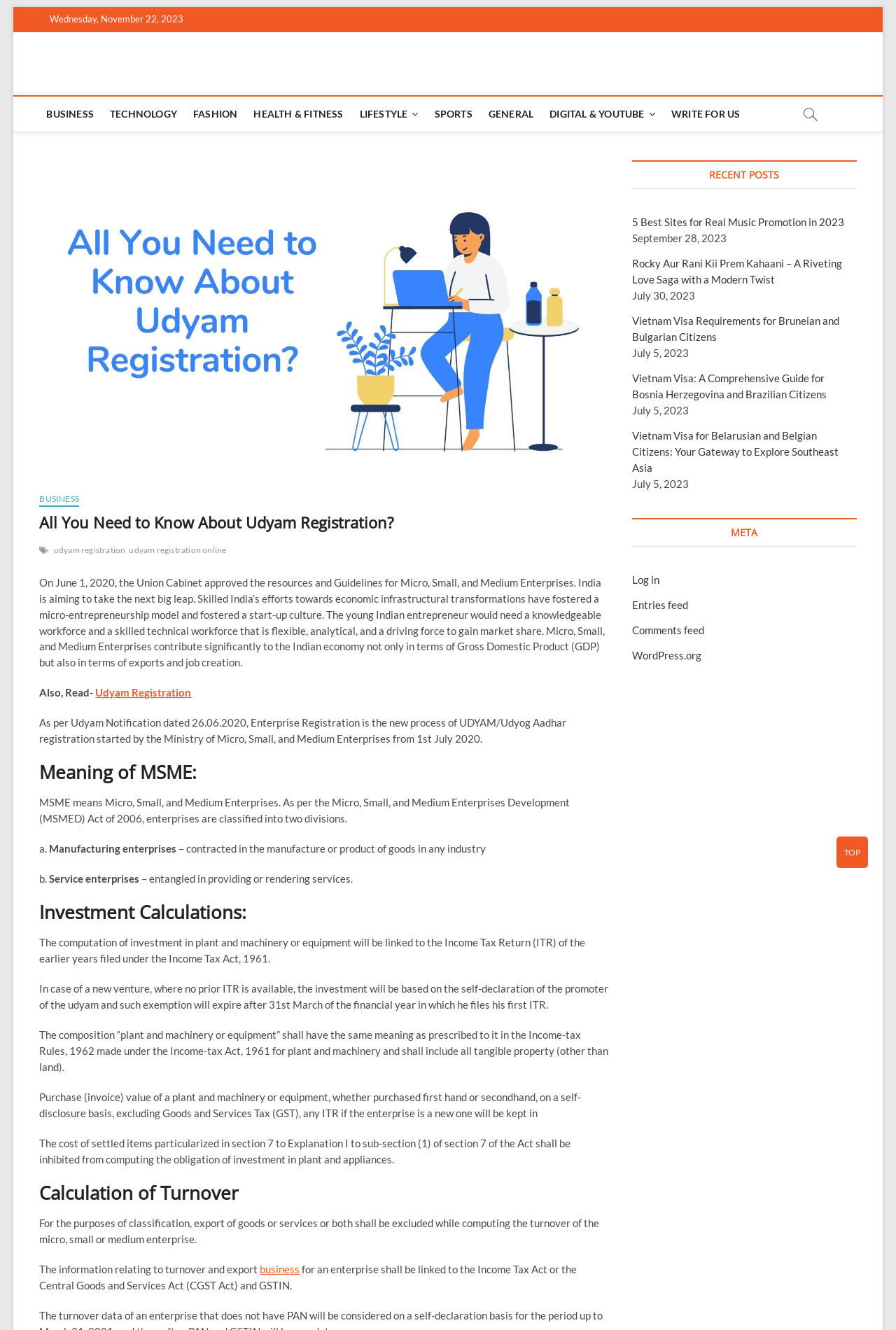Provide a single word or phrase answer to the question: 
What is Udyam Registration?

Registration for Micro, Small, and Medium Enterprises